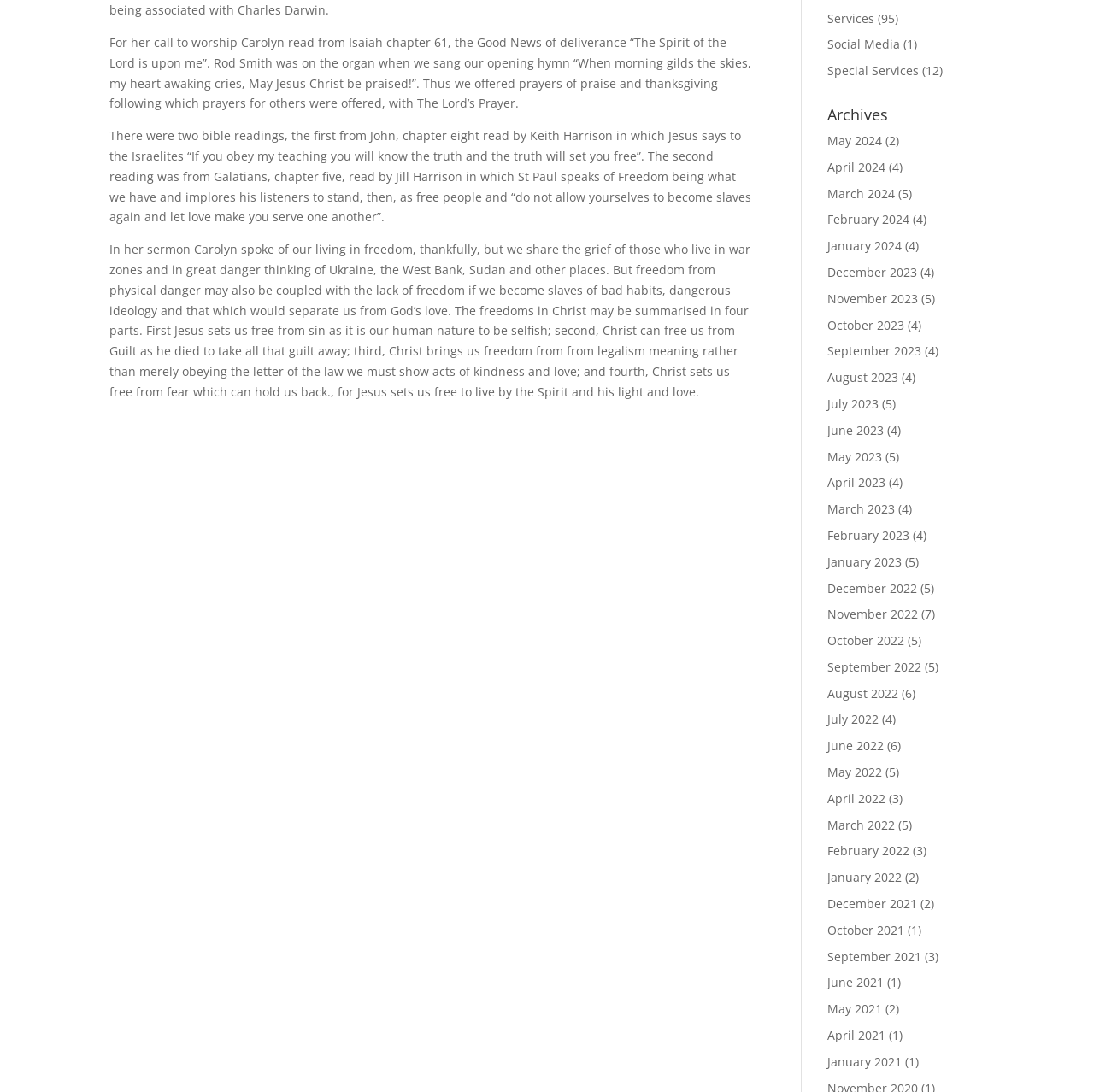Based on the element description: "Services", identify the UI element and provide its bounding box coordinates. Use four float numbers between 0 and 1, [left, top, right, bottom].

[0.756, 0.009, 0.799, 0.024]